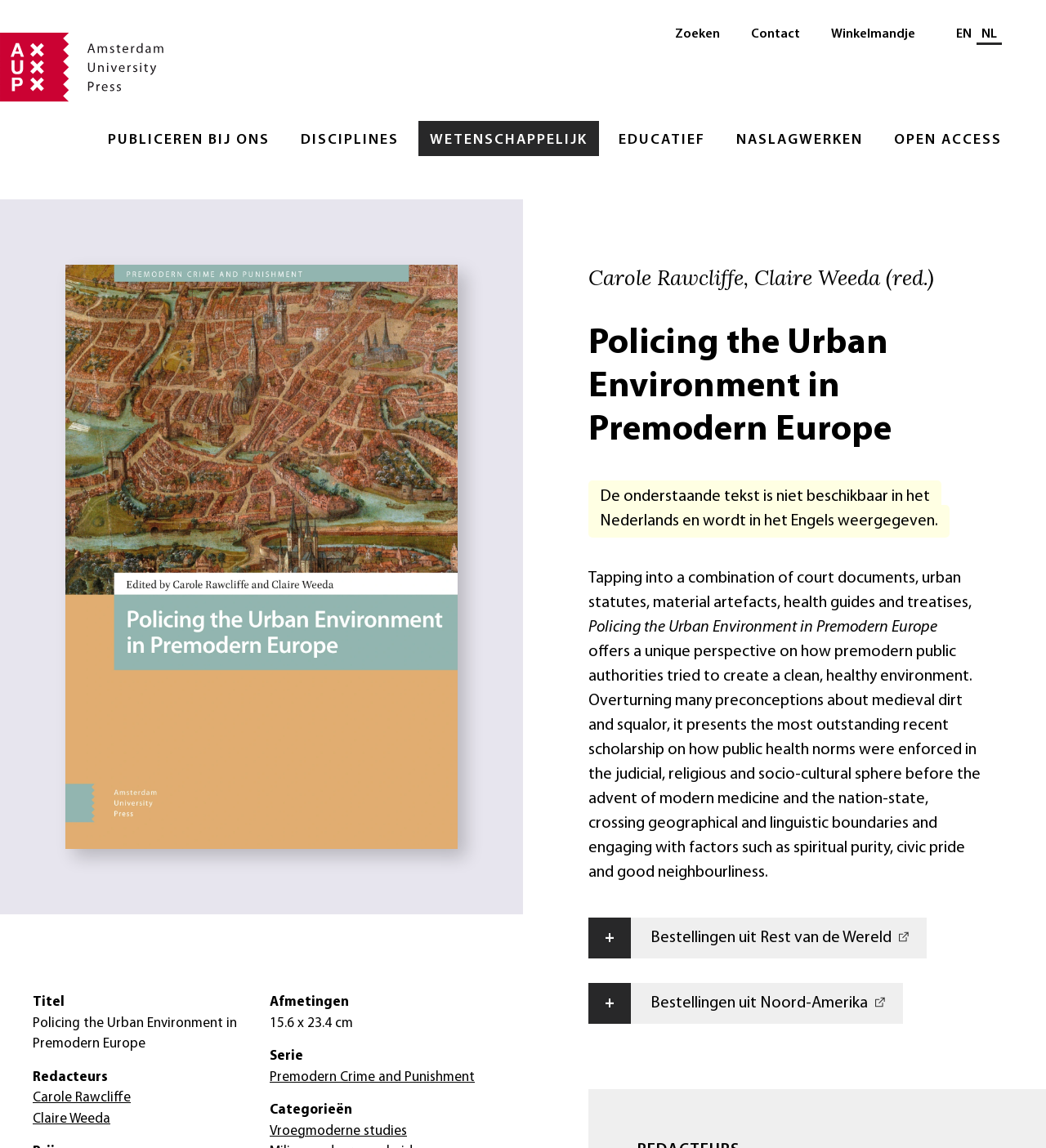Please specify the bounding box coordinates of the clickable region to carry out the following instruction: "Search for something". The coordinates should be four float numbers between 0 and 1, in the format [left, top, right, bottom].

[0.634, 0.014, 0.699, 0.043]